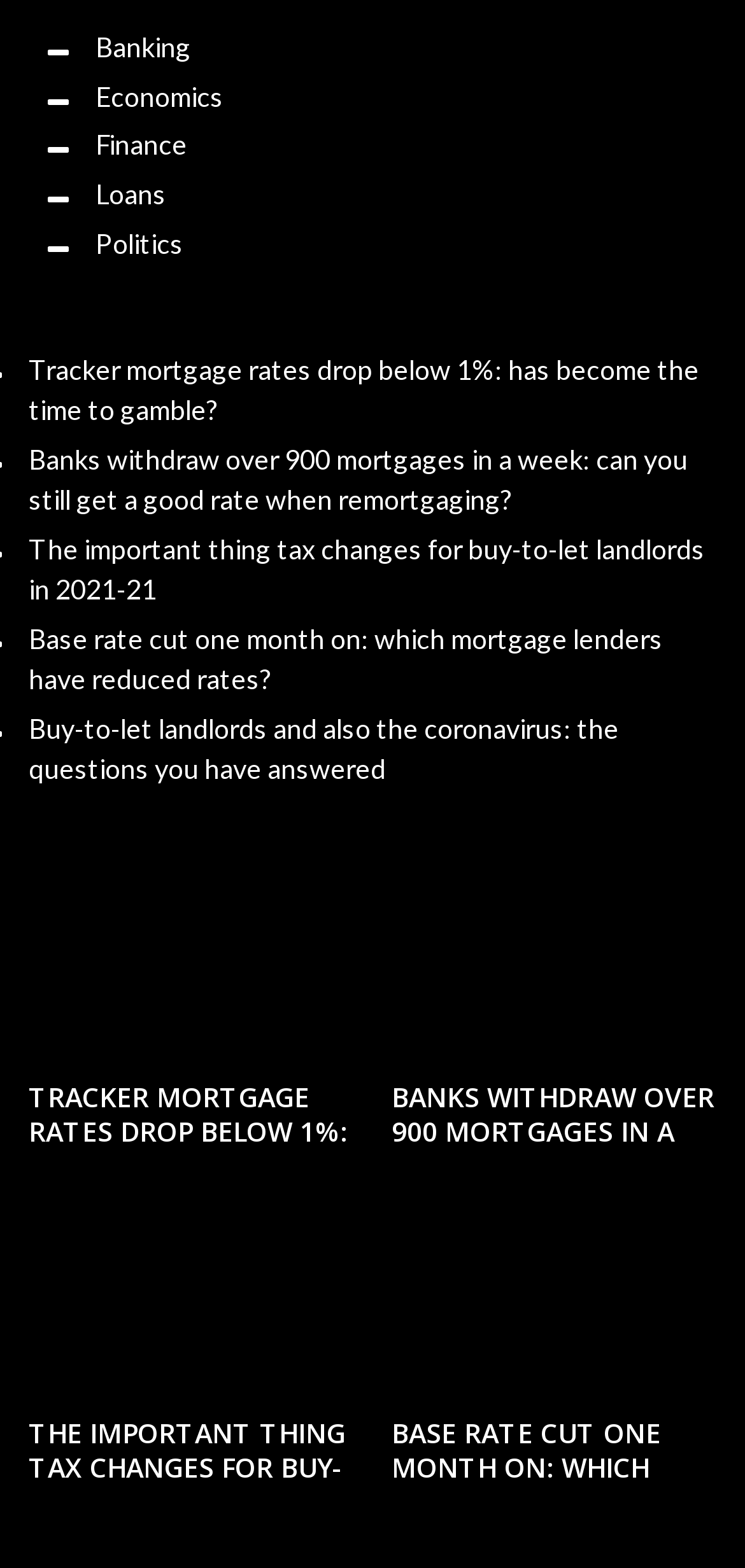Please find the bounding box coordinates of the clickable region needed to complete the following instruction: "Click on Banking". The bounding box coordinates must consist of four float numbers between 0 and 1, i.e., [left, top, right, bottom].

[0.128, 0.019, 0.256, 0.04]